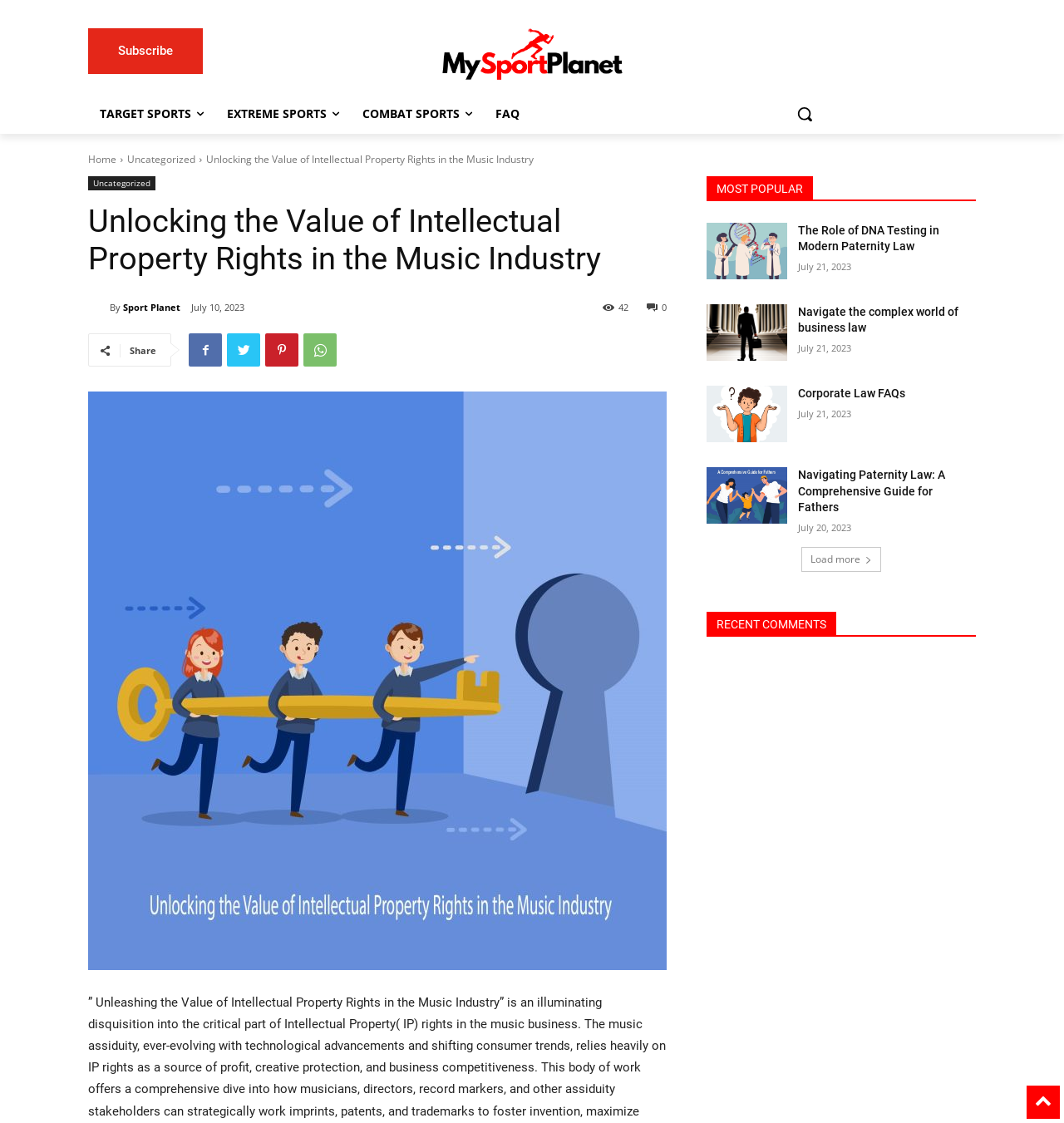Find the bounding box coordinates of the element to click in order to complete this instruction: "Click on the 'My Sport Planet' link". The bounding box coordinates must be four float numbers between 0 and 1, denoted as [left, top, right, bottom].

[0.41, 0.021, 0.59, 0.077]